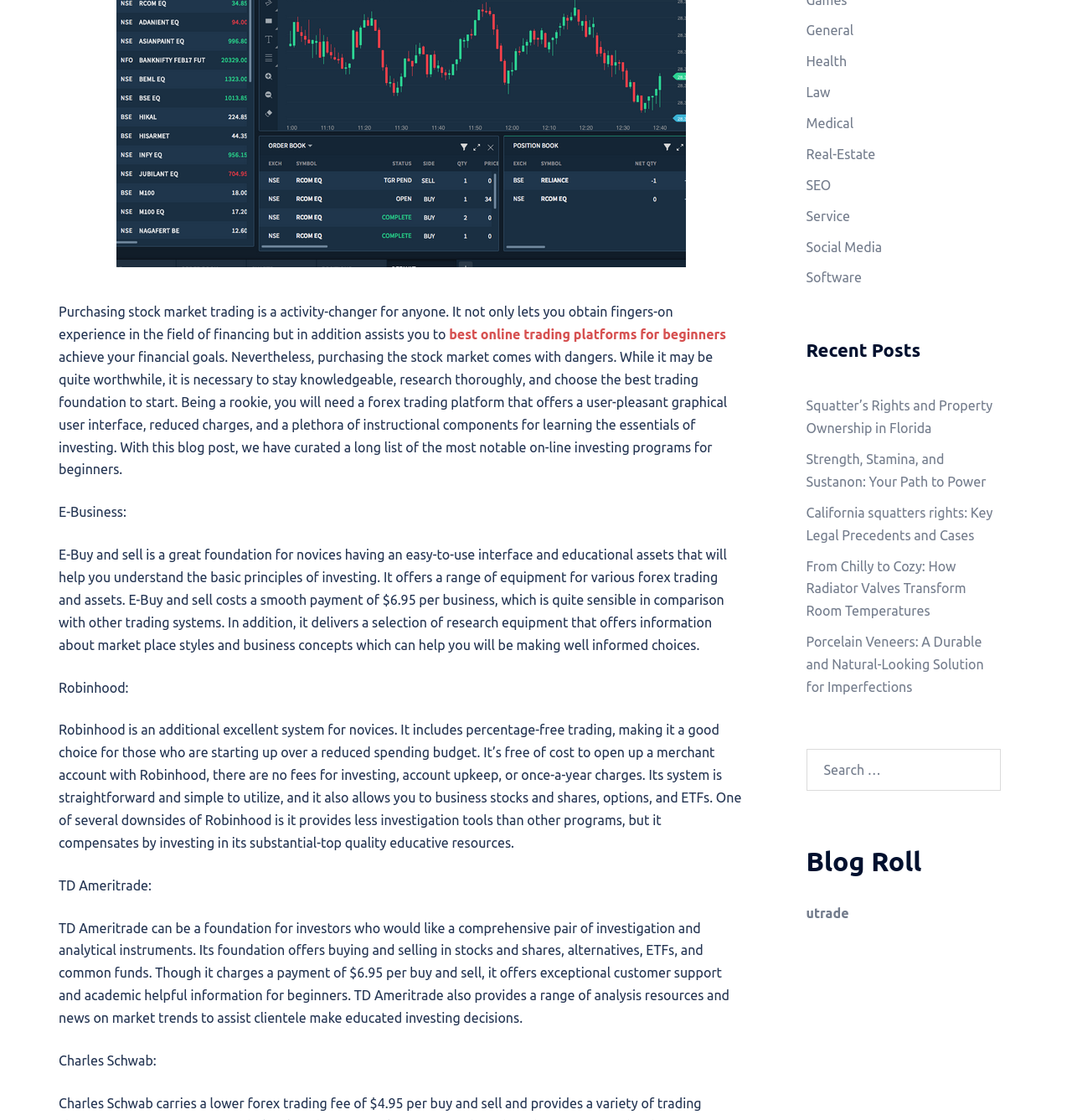Locate the UI element that matches the description Social Media in the webpage screenshot. Return the bounding box coordinates in the format (top-left x, top-left y, bottom-right x, bottom-right y), with values ranging from 0 to 1.

[0.752, 0.214, 0.823, 0.227]